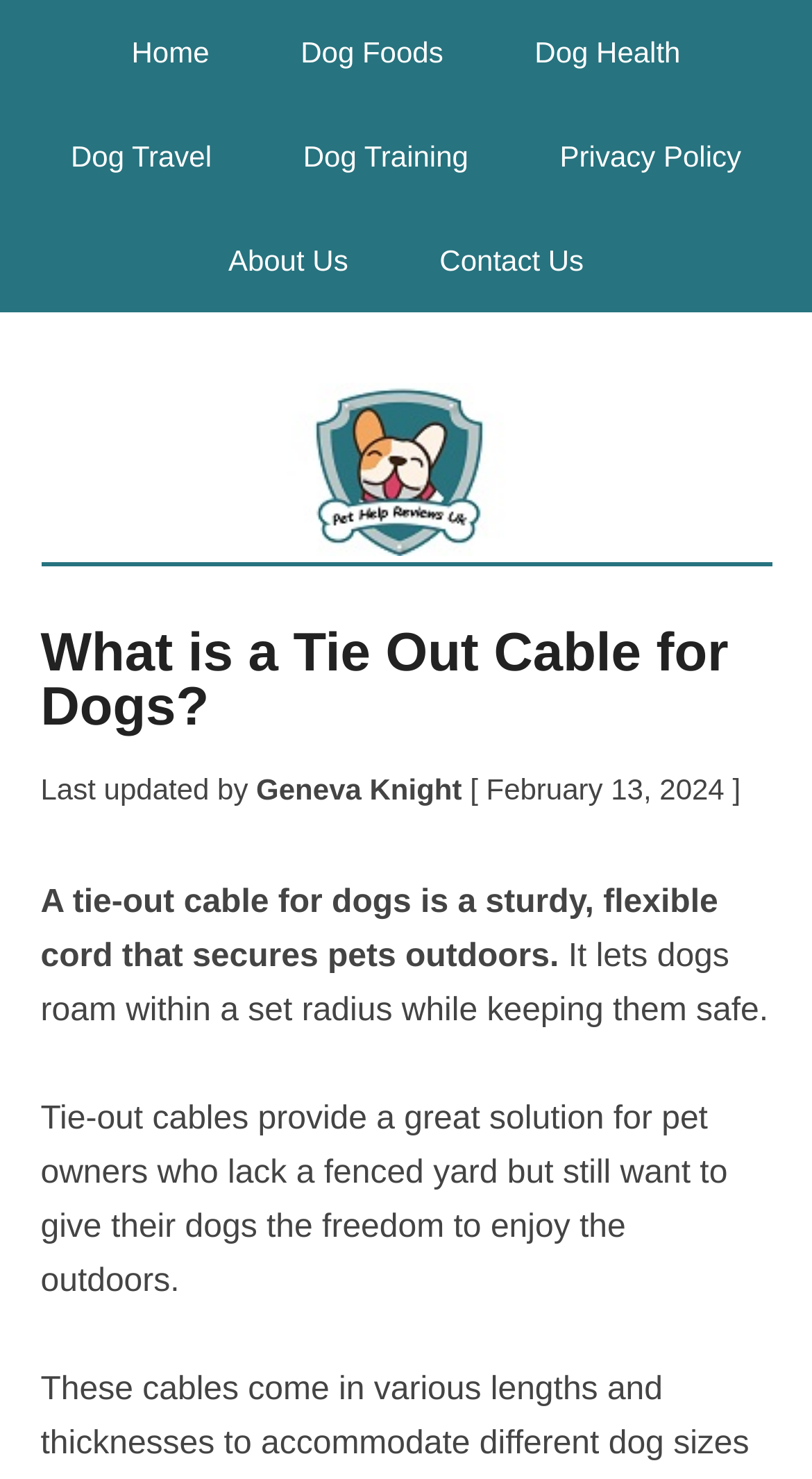Please determine the bounding box coordinates for the element that should be clicked to follow these instructions: "learn about dog foods".

[0.319, 0.0, 0.597, 0.07]